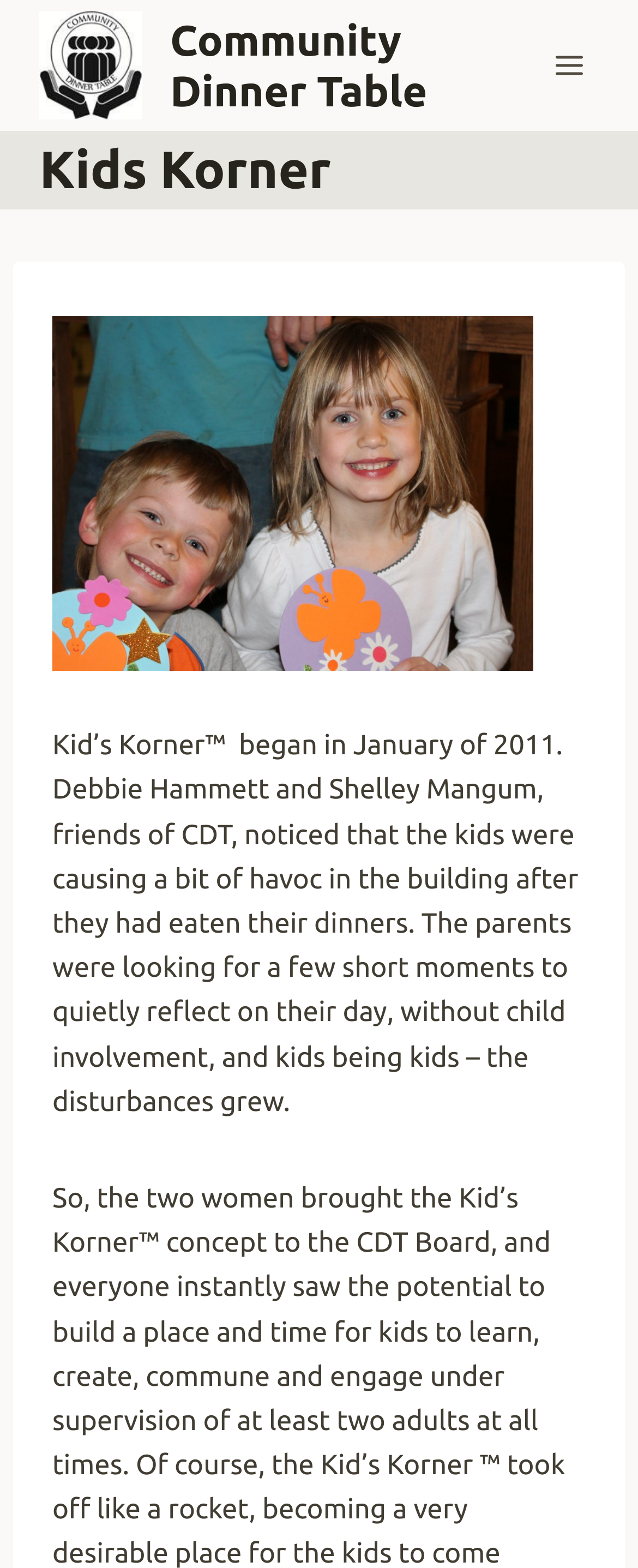Identify and provide the bounding box for the element described by: "Community Dinner Table".

[0.062, 0.008, 0.844, 0.076]